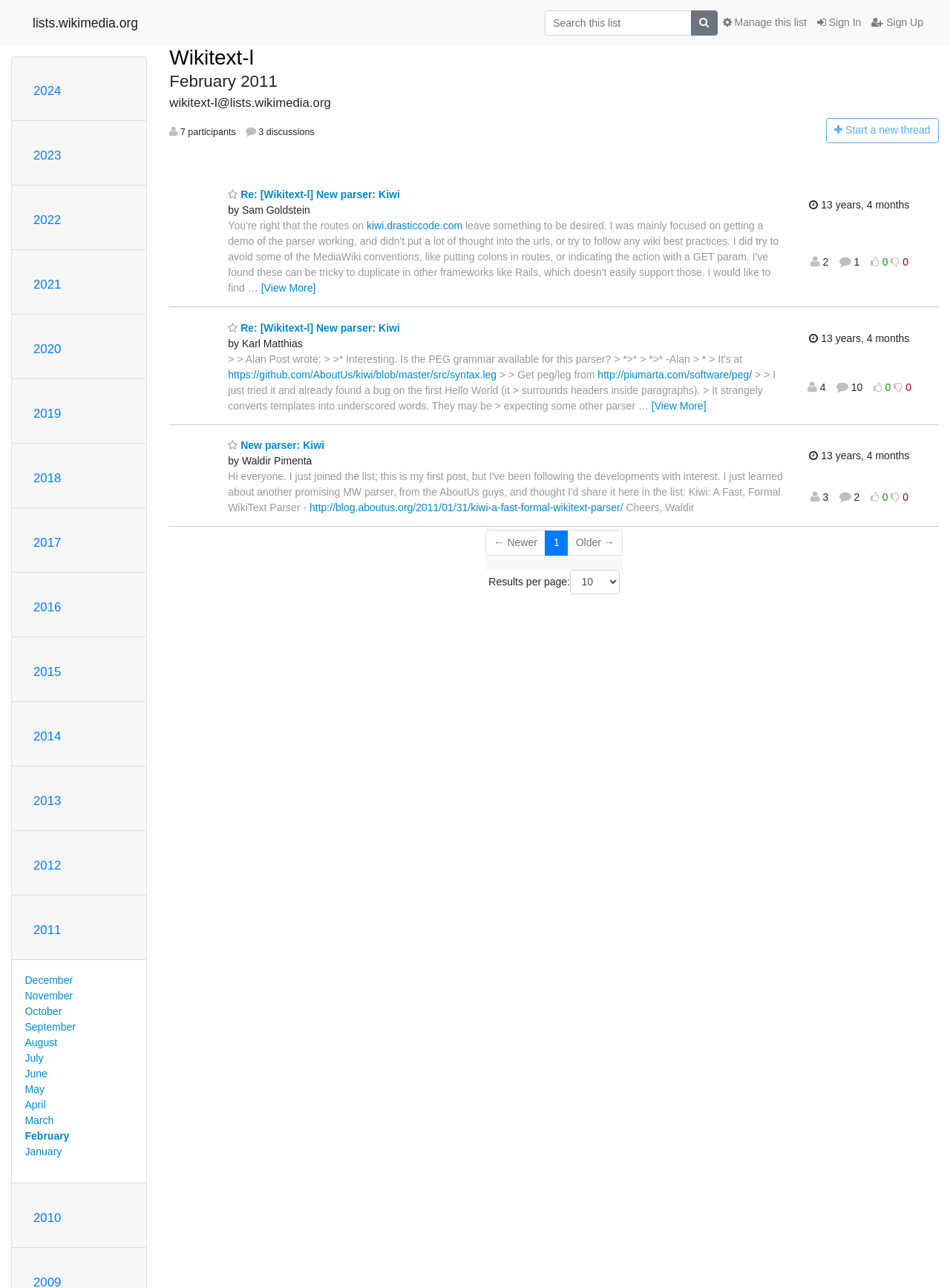From the webpage screenshot, identify the region described by New parser: Kiwi. Provide the bounding box coordinates as (top-left x, top-left y, bottom-right x, bottom-right y), with each value being a floating point number between 0 and 1.

[0.24, 0.341, 0.341, 0.35]